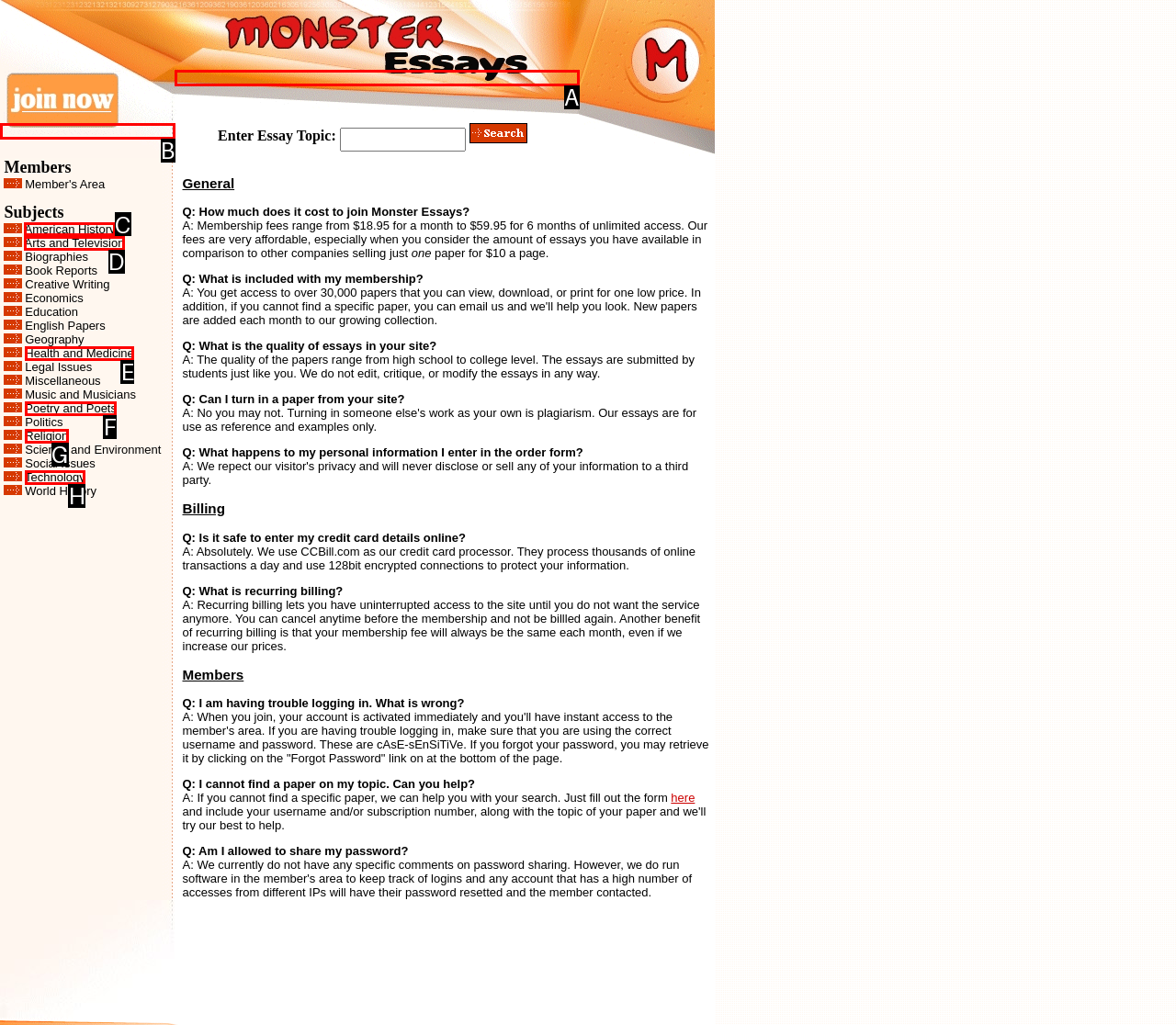What letter corresponds to the UI element to complete this task: Browse dog apparel
Answer directly with the letter.

None